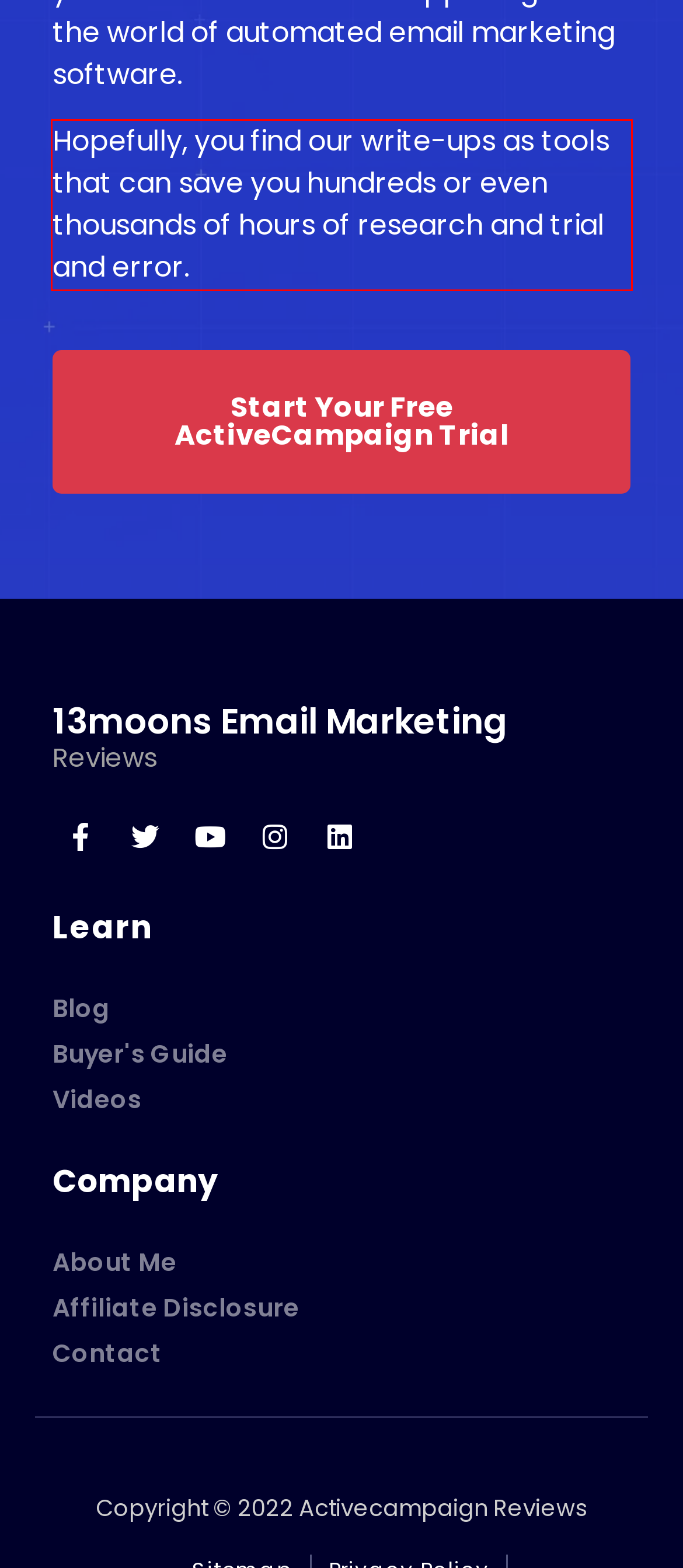Please extract the text content from the UI element enclosed by the red rectangle in the screenshot.

Hopefully, you find our write-ups as tools that can save you hundreds or even thousands of hours of research and trial and error.